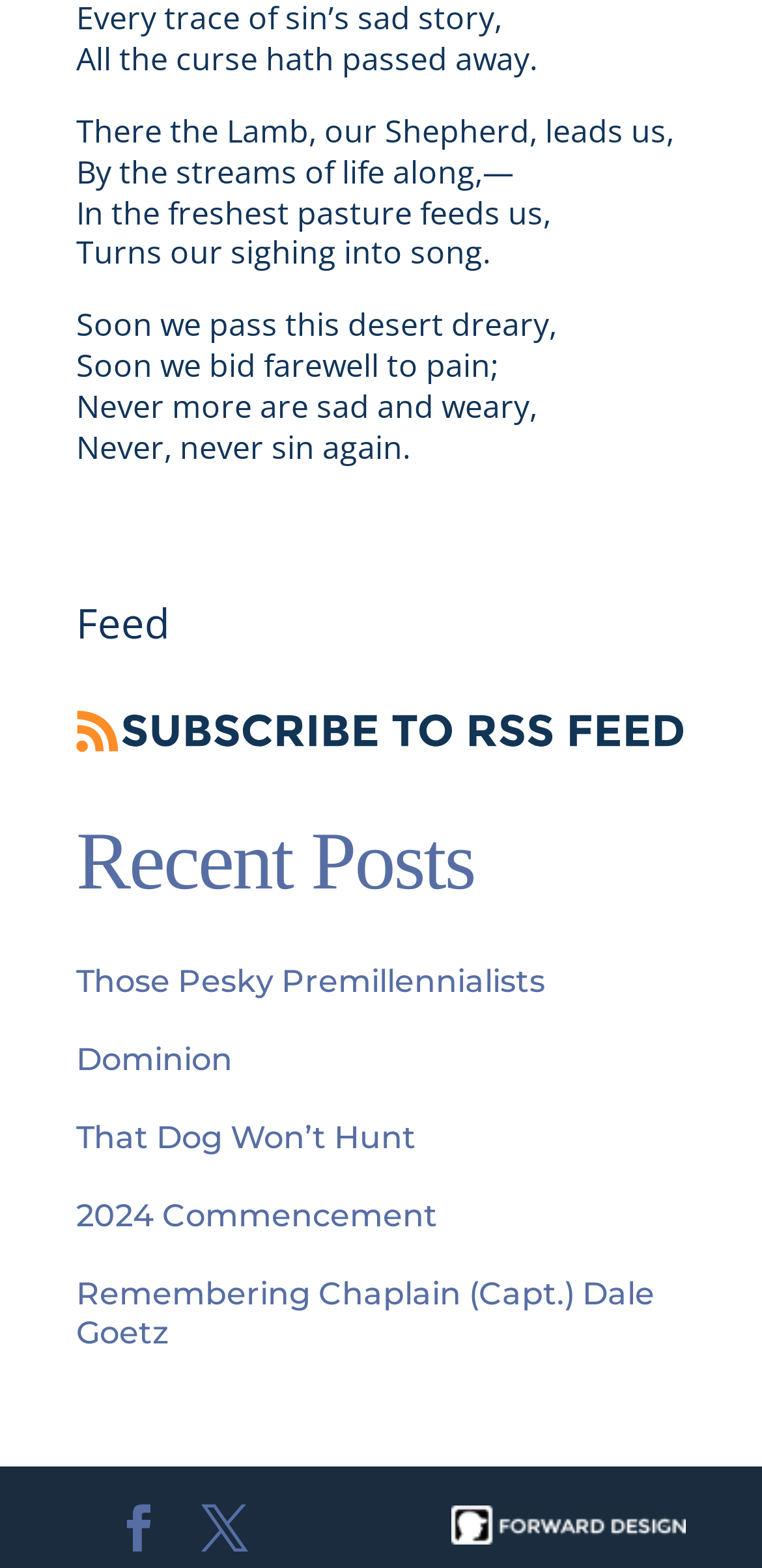Return the bounding box coordinates of the UI element that corresponds to this description: "Facebook". The coordinates must be given as four float numbers in the range of 0 and 1, [left, top, right, bottom].

[0.151, 0.96, 0.213, 0.99]